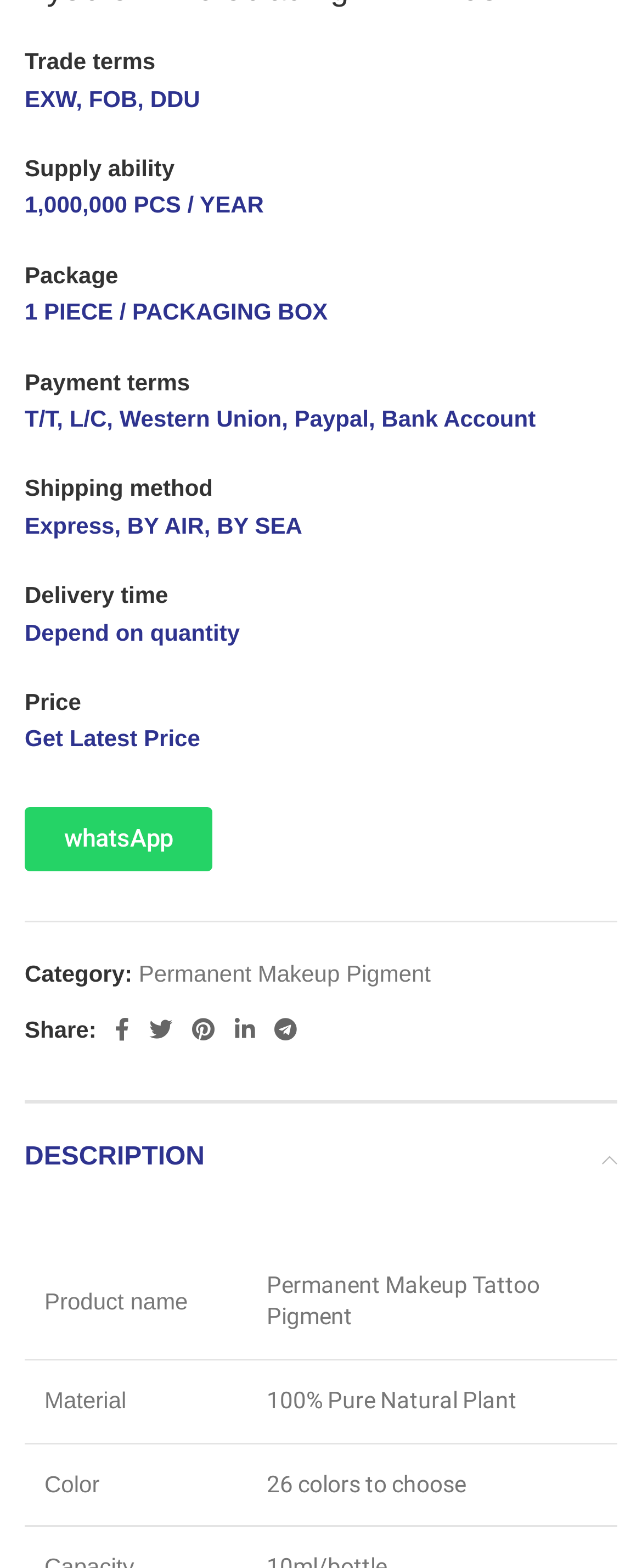Ascertain the bounding box coordinates for the UI element detailed here: "Permanent Makeup Pigment". The coordinates should be provided as [left, top, right, bottom] with each value being a float between 0 and 1.

[0.216, 0.612, 0.671, 0.629]